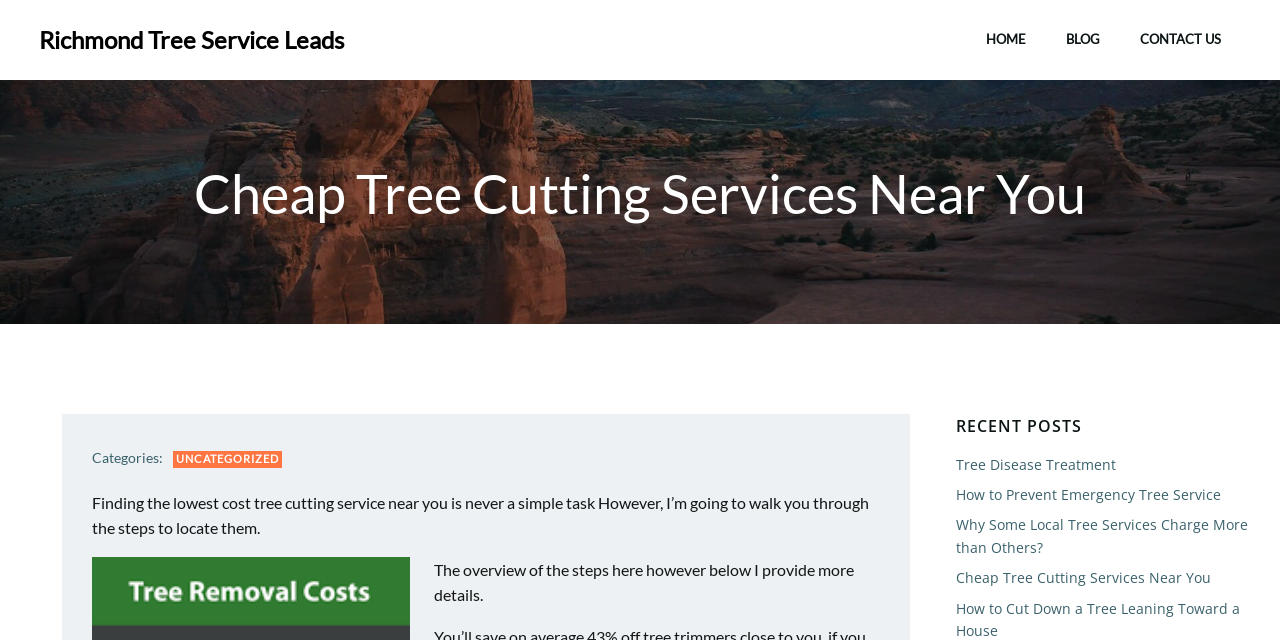Please indicate the bounding box coordinates for the clickable area to complete the following task: "read blog posts". The coordinates should be specified as four float numbers between 0 and 1, i.e., [left, top, right, bottom].

[0.833, 0.047, 0.859, 0.078]